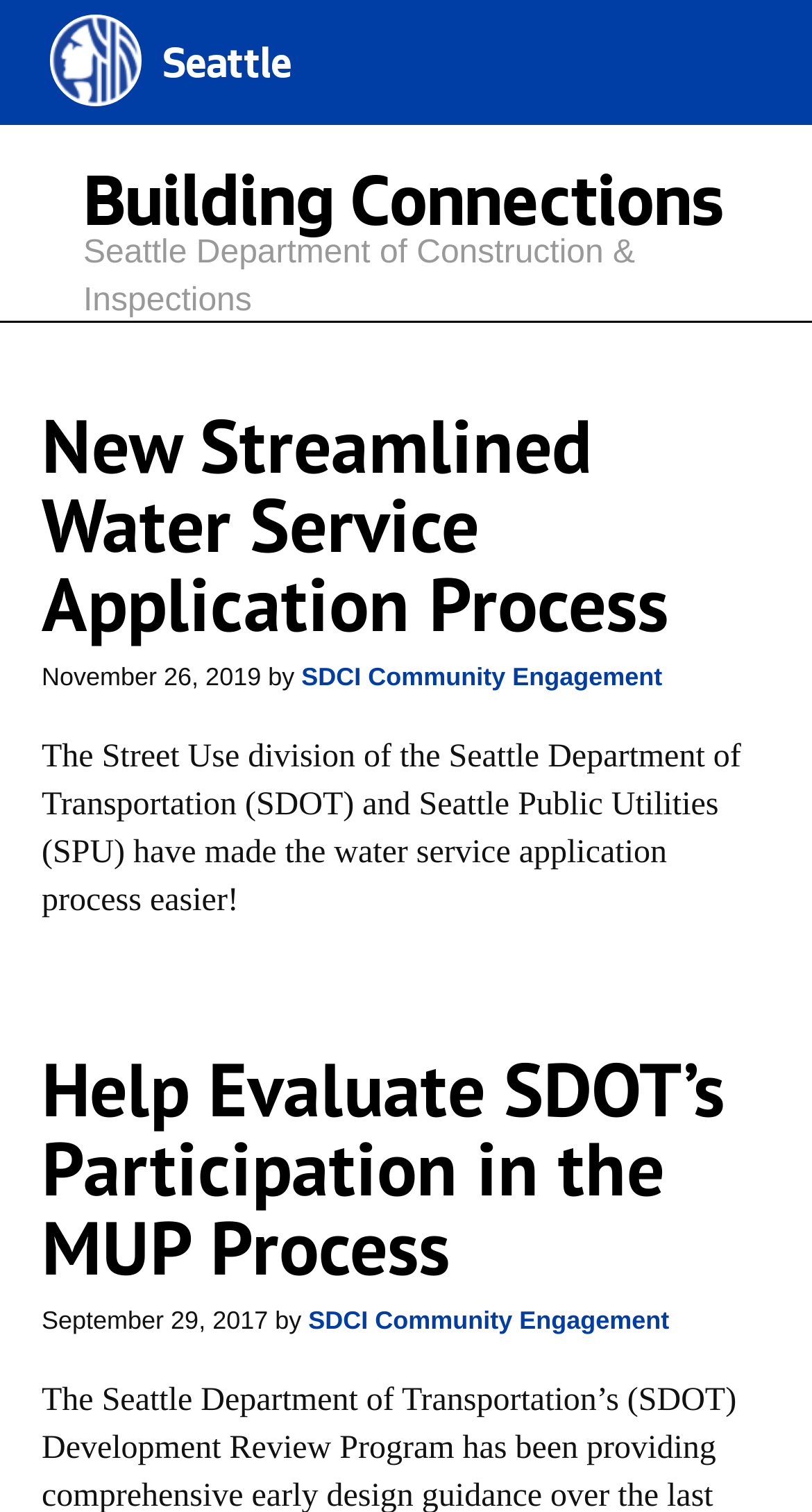Answer the question using only a single word or phrase: 
How many articles are on the webpage?

1